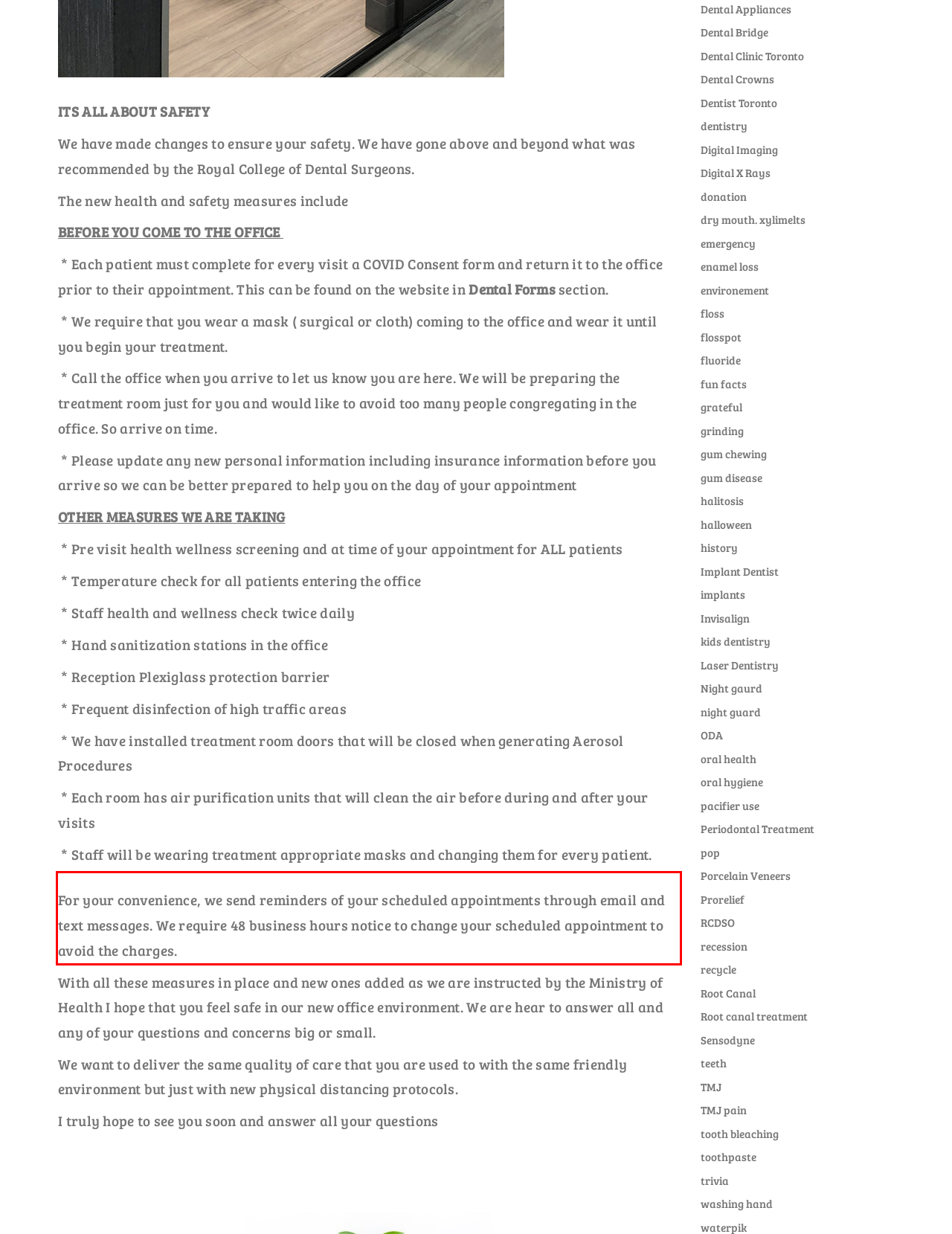You are presented with a screenshot containing a red rectangle. Extract the text found inside this red bounding box.

For your convenience, we send reminders of your scheduled appointments through email and text messages. We require 48 business hours notice to change your scheduled appointment to avoid the charges.